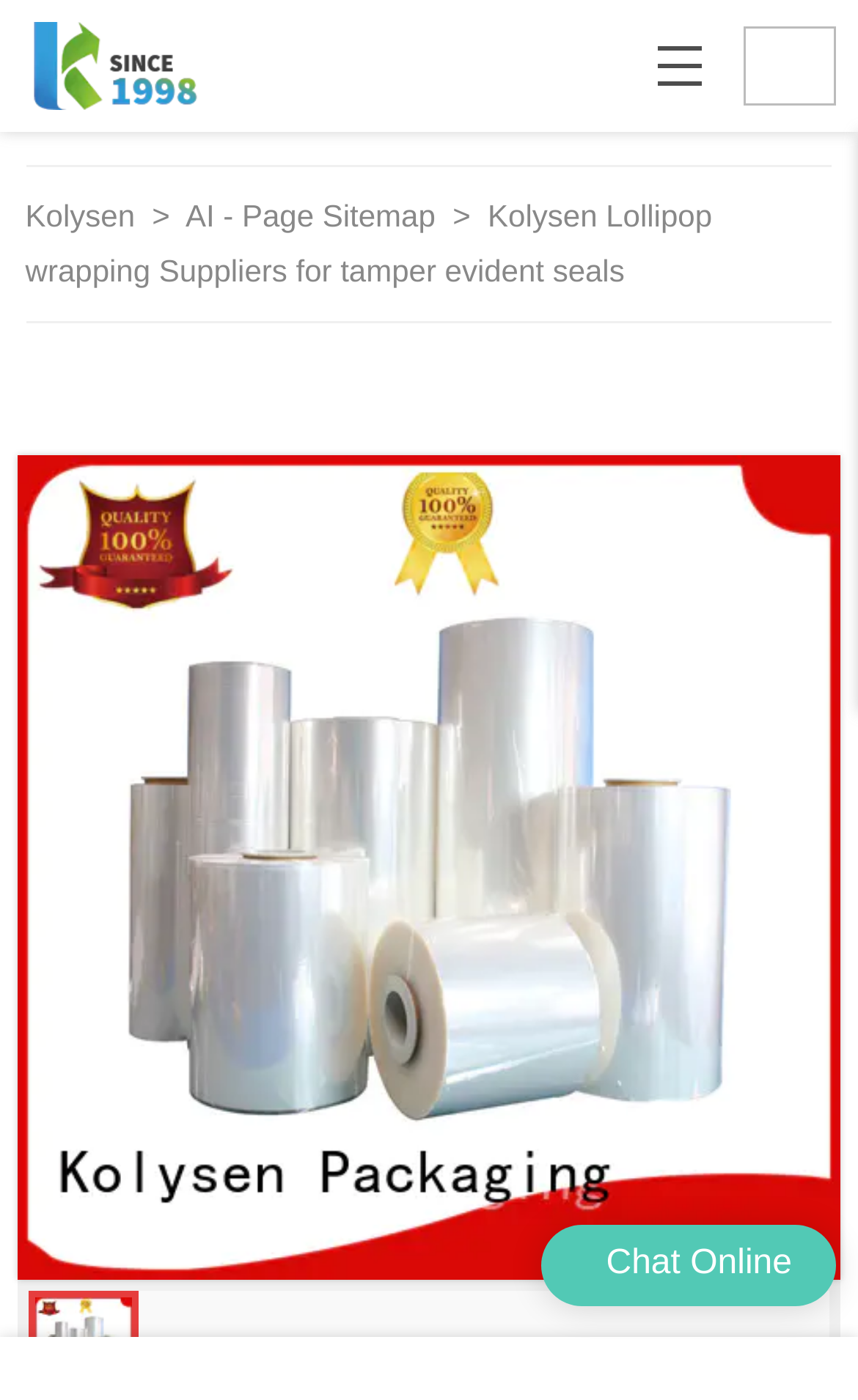Using the provided description parent_node: HOME, find the bounding box coordinates for the UI element. Provide the coordinates in (top-left x, top-left y, bottom-right x, bottom-right y) format, ensuring all values are between 0 and 1.

[0.741, 0.016, 0.792, 0.079]